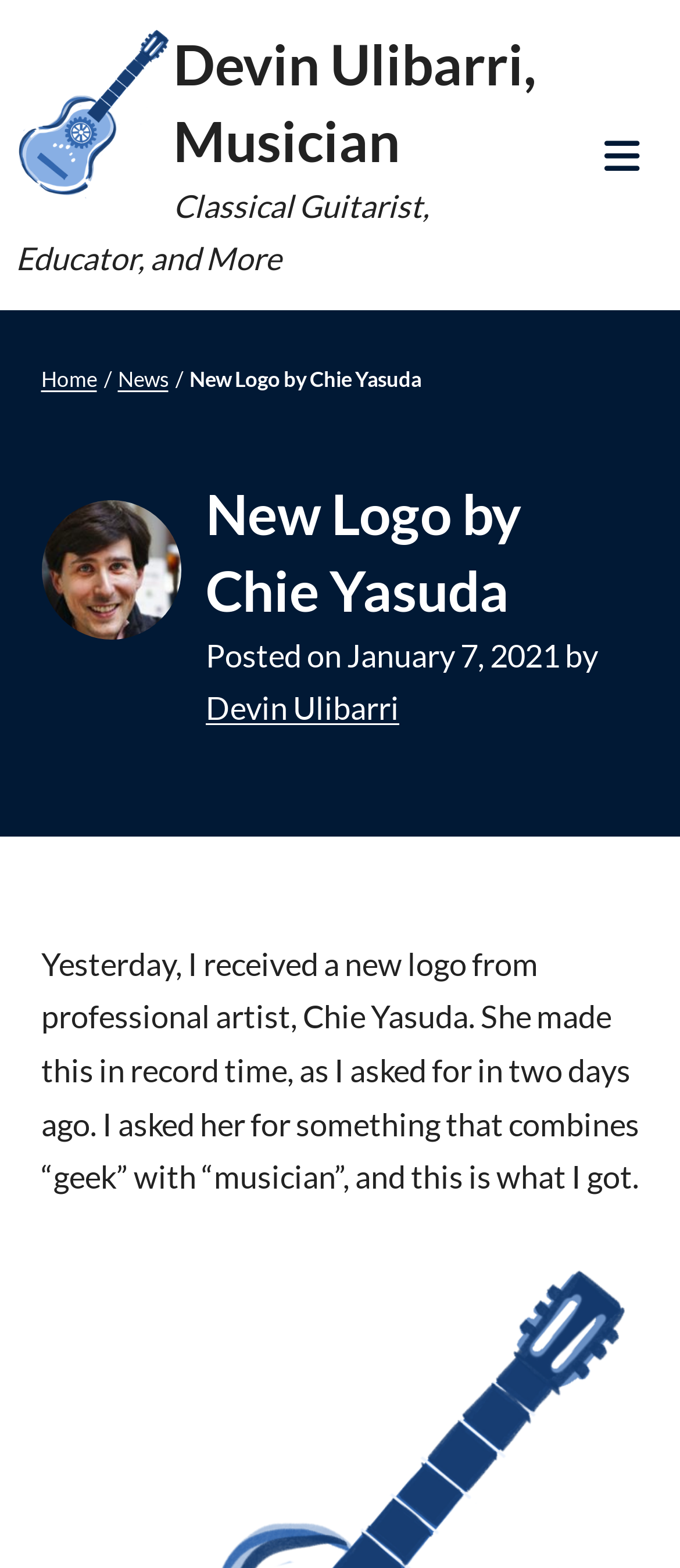Use a single word or phrase to answer this question: 
How many images are on the webpage?

2